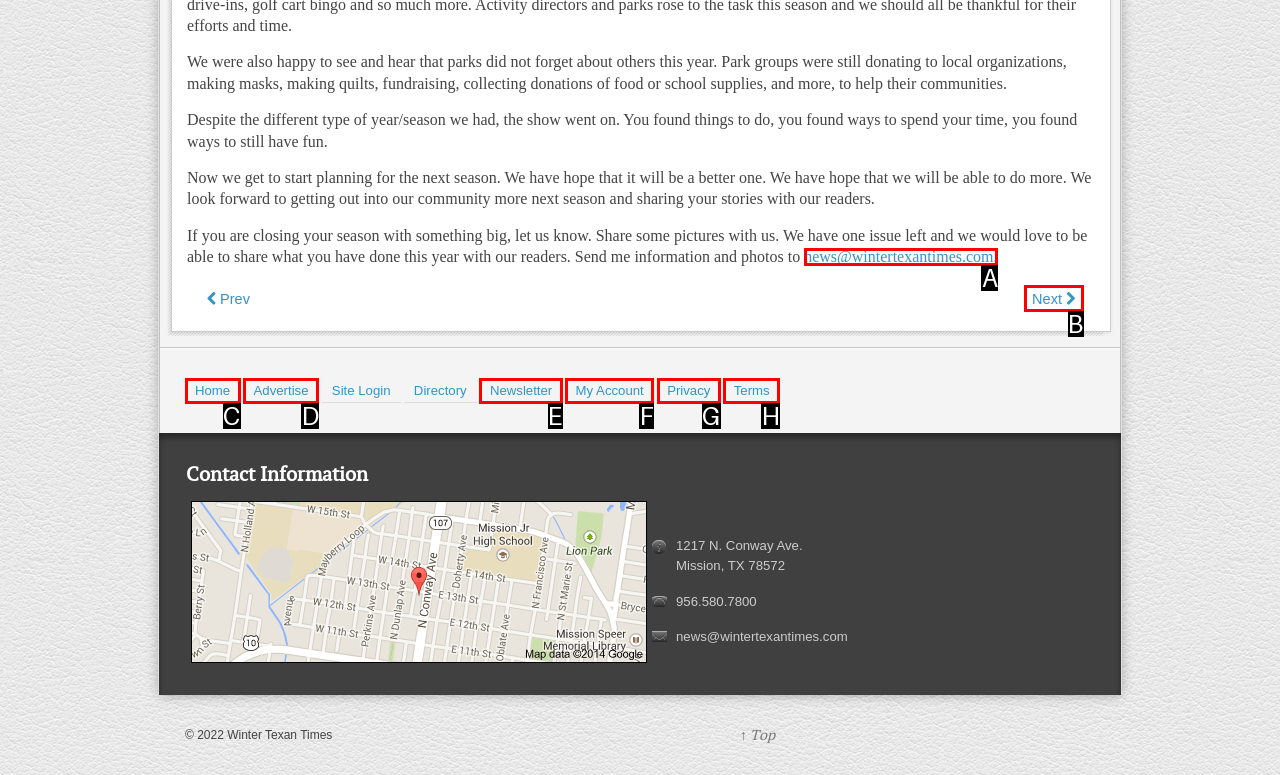Determine which option fits the element description: Terms
Answer with the option’s letter directly.

H